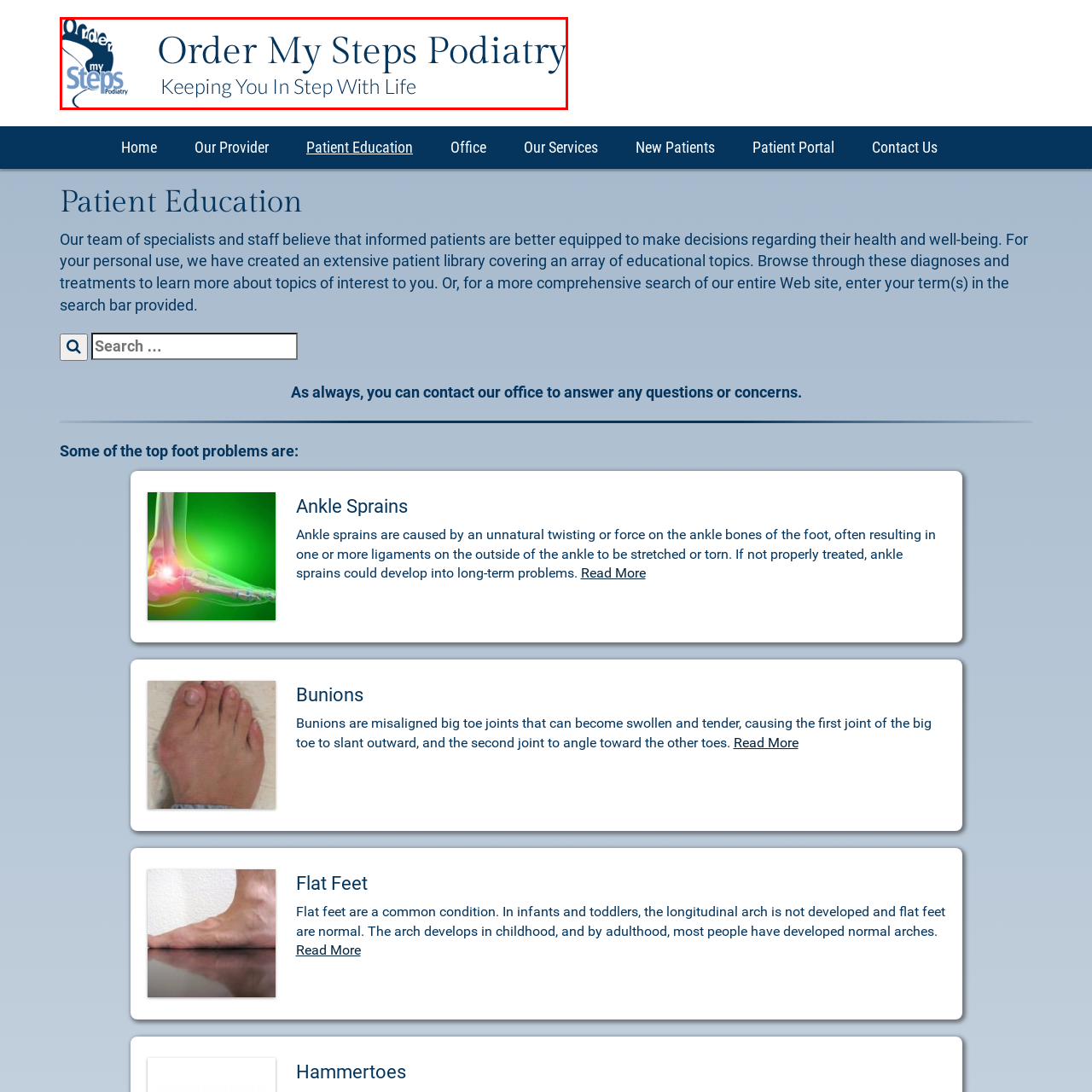What is the focus of the practice?
Analyze the image within the red frame and provide a concise answer using only one word or a short phrase.

podiatry services